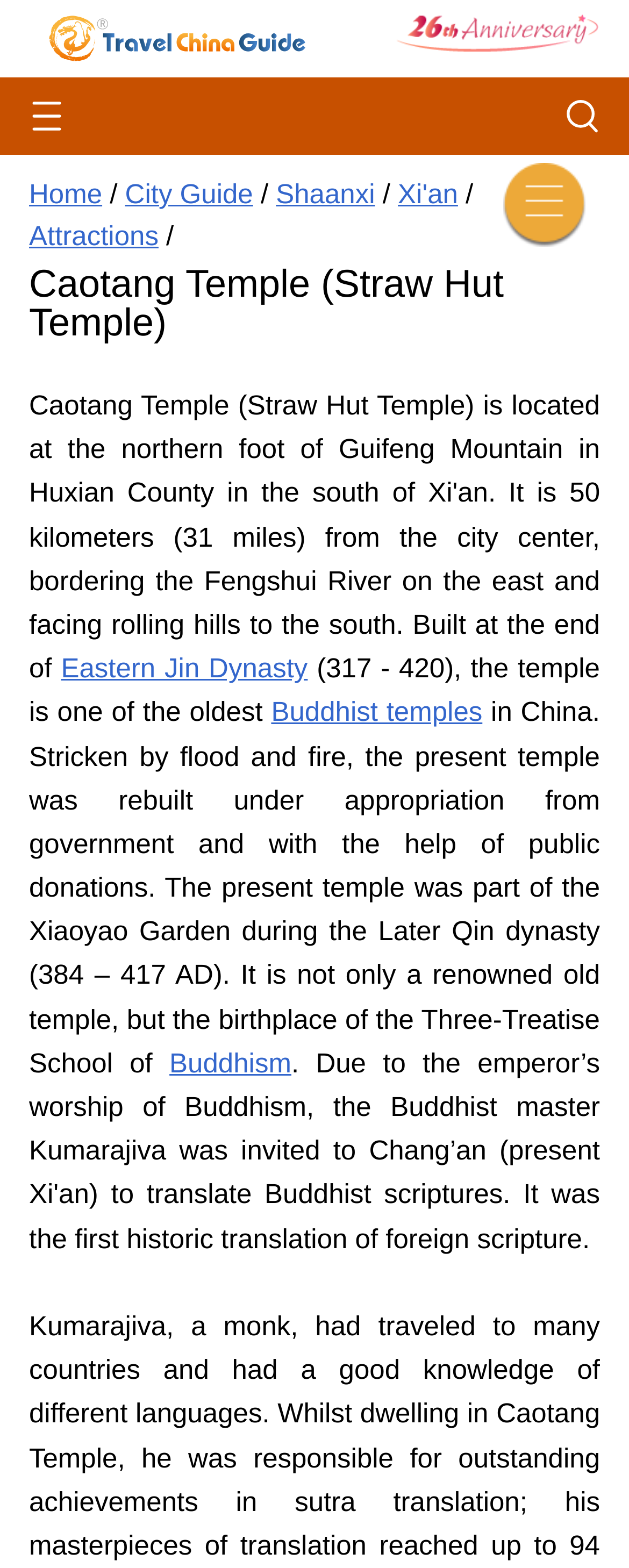Determine the bounding box coordinates of the area to click in order to meet this instruction: "read about Buddhism".

[0.269, 0.668, 0.463, 0.688]